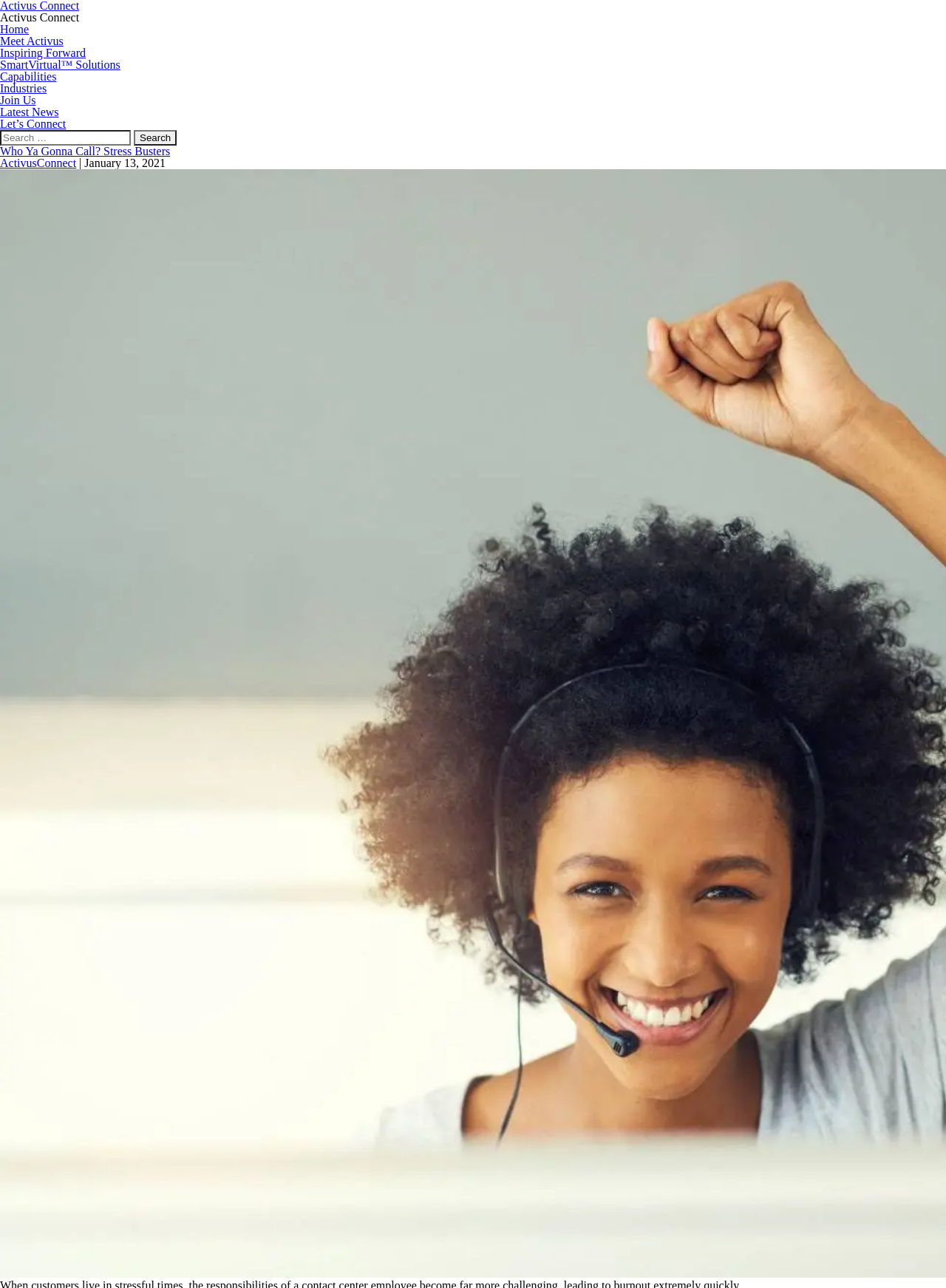Describe every aspect of the webpage comprehensively.

The webpage appears to be a blog or article page from Activus Connect, a company that provides contact center solutions. At the top of the page, there is a navigation menu with 9 links: "Home", "Meet Activus", "Inspiring Forward", "SmartVirtual™ Solutions", "Capabilities", "Industries", "Join Us", "Latest News", and "Let’s Connect". These links are aligned horizontally and take up the top portion of the page.

Below the navigation menu, there is a search bar that spans across the page, with a search box and a "Search" button on the right side. 

The main content of the page is headed by a title "Who Ya Gonna Call? Stress Busters" which is also a link. Below the title, there is a subtitle "ActivusConnect" followed by a vertical bar and a timestamp "January 13, 2021". 

The article itself discusses the challenges faced by contact center employees during stressful times, leading to burnout, and mentions the issue of name-calling.